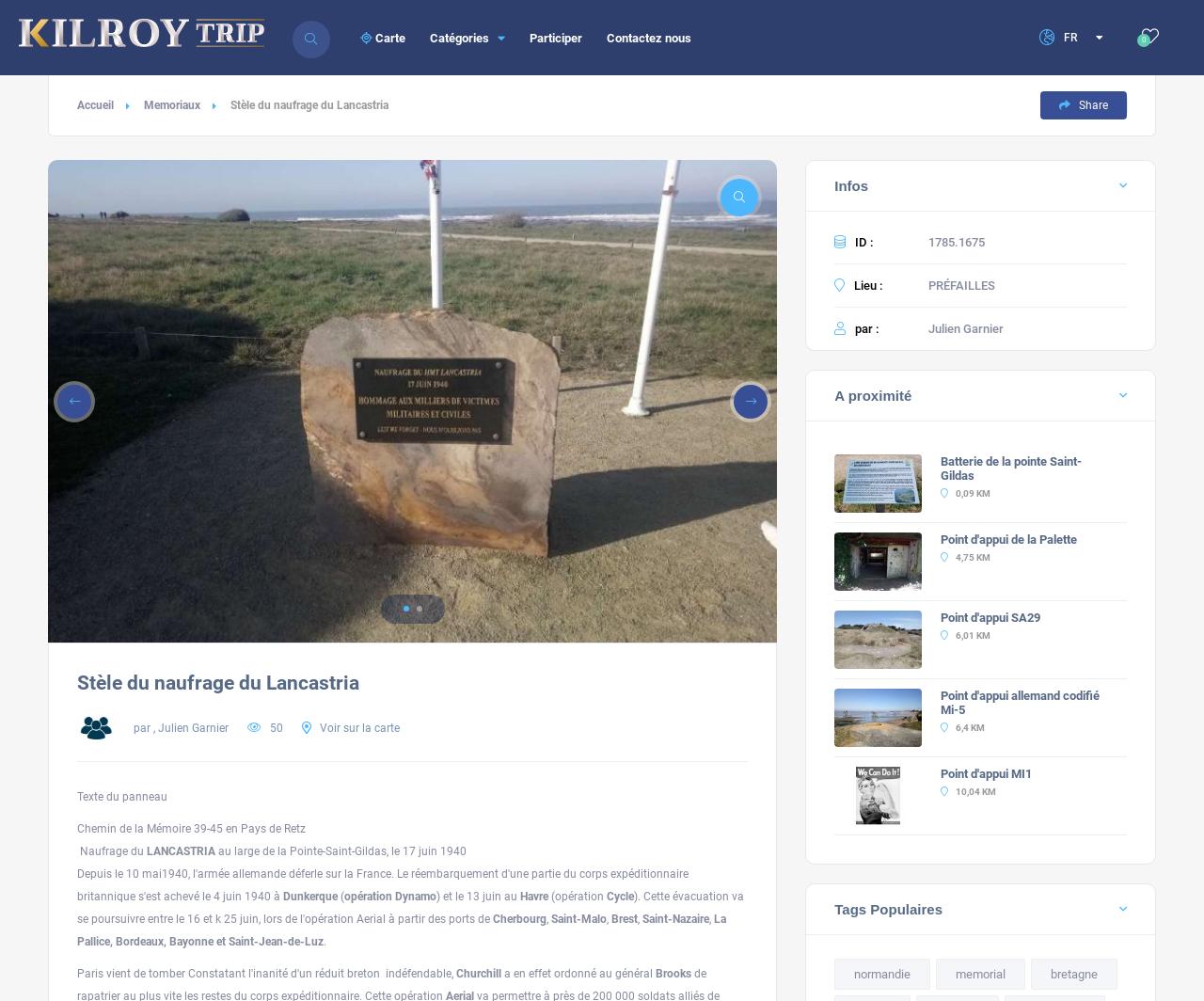What is the nearest point of interest?
Answer with a single word or short phrase according to what you see in the image.

Batterie de la pointe Saint-Gildas